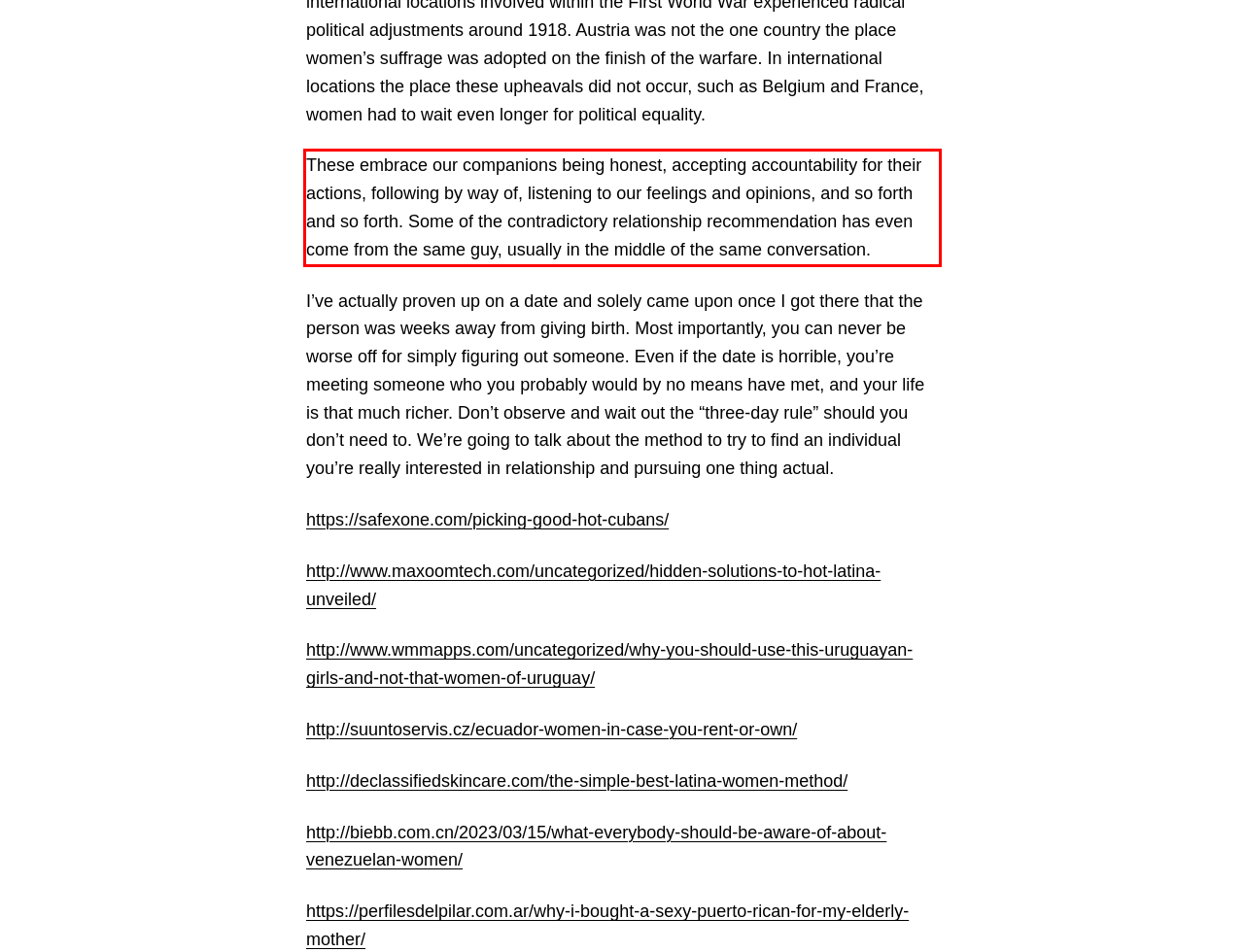From the screenshot of the webpage, locate the red bounding box and extract the text contained within that area.

These embrace our companions being honest, accepting accountability for their actions, following by way of, listening to our feelings and opinions, and so forth and so forth. Some of the contradictory relationship recommendation has even come from the same guy, usually in the middle of the same conversation.